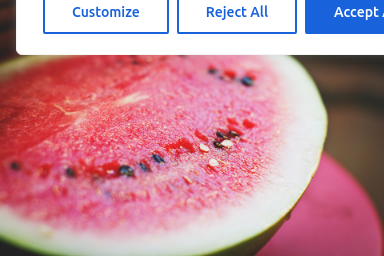Respond to the question with just a single word or phrase: 
What are the options available in the foreground?

Customize, Reject All, Accept All